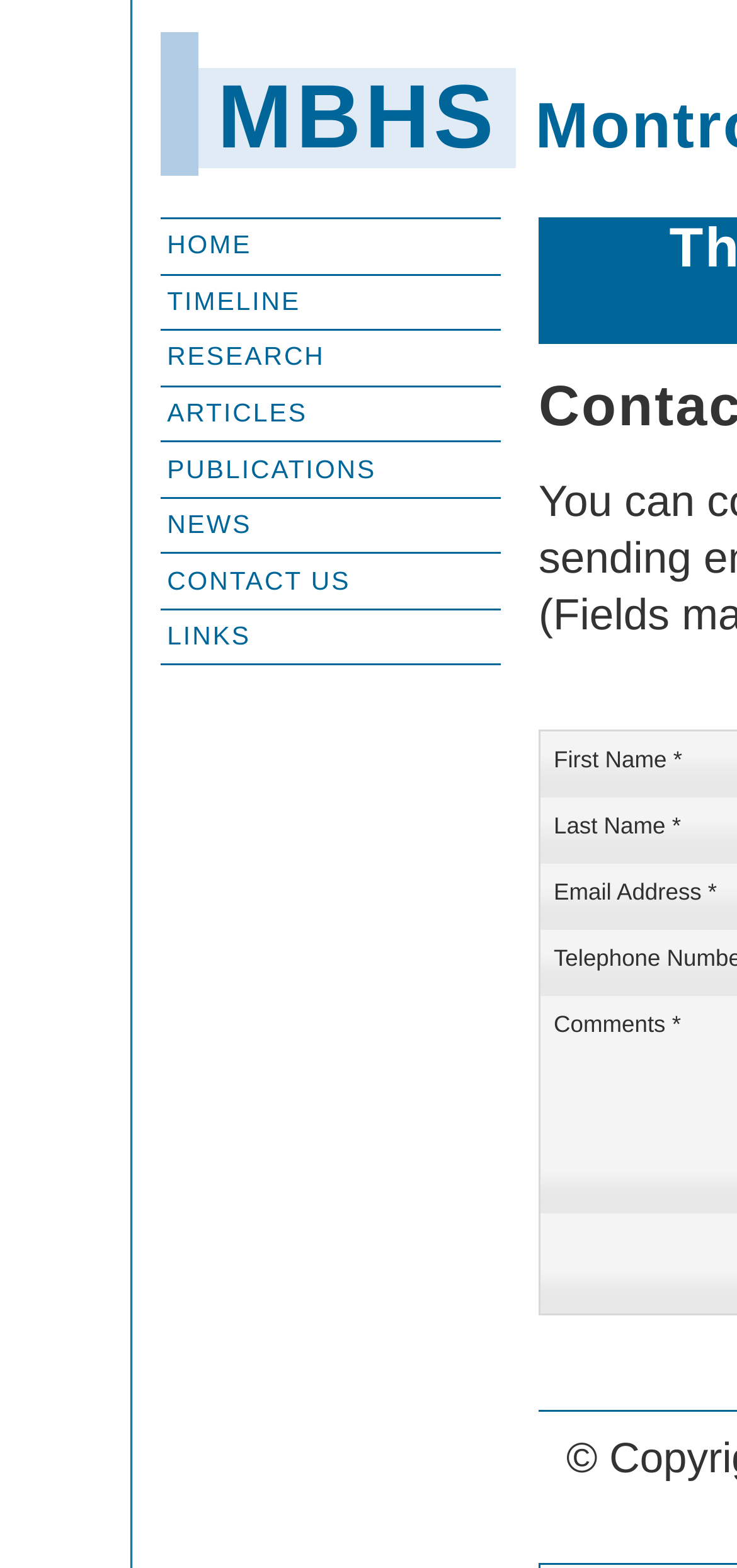What is the last link in the navigation menu?
Using the information from the image, give a concise answer in one word or a short phrase.

LINKS